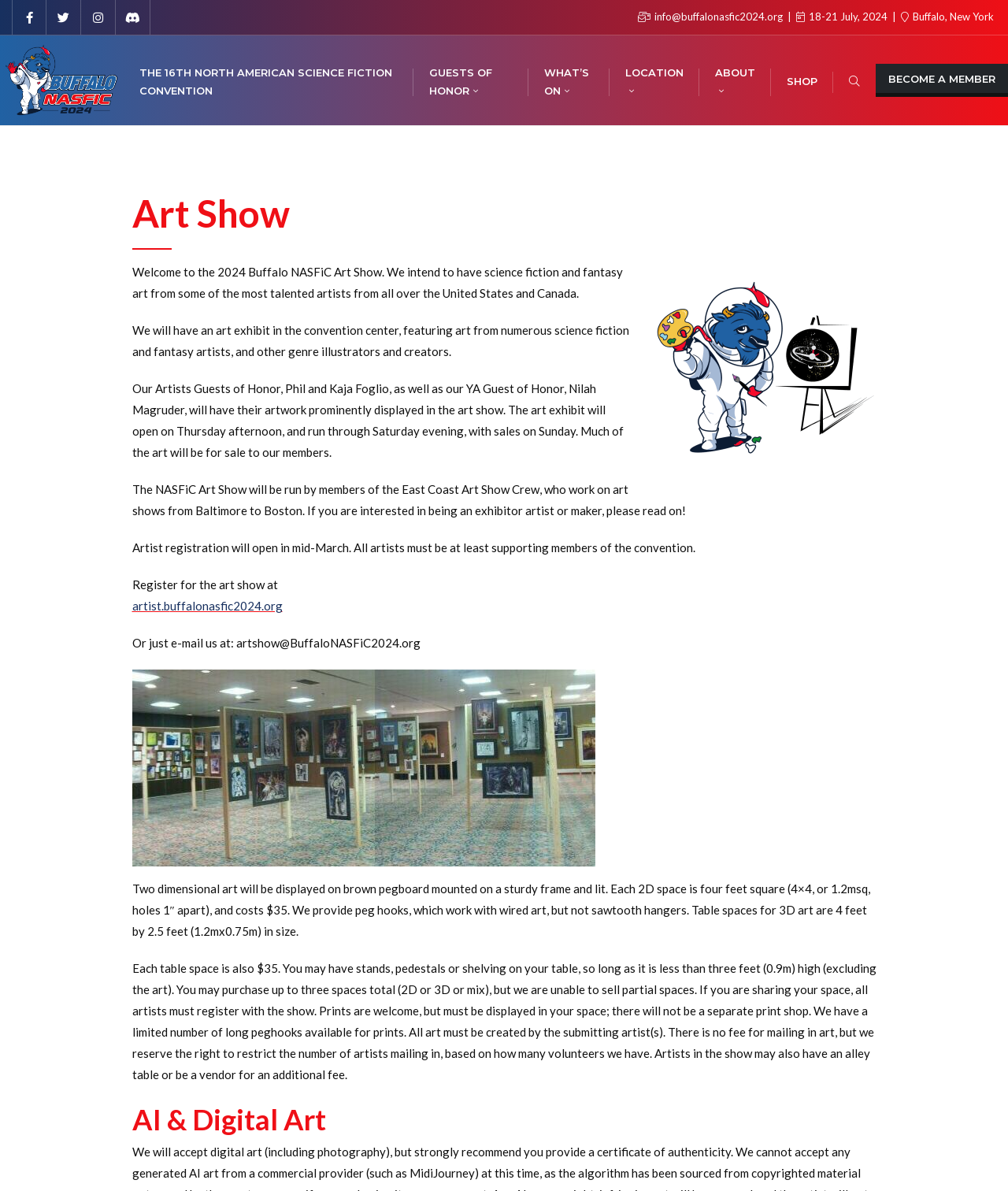What is the date of the convention?
Please provide a single word or phrase as the answer based on the screenshot.

18-21 July, 2024